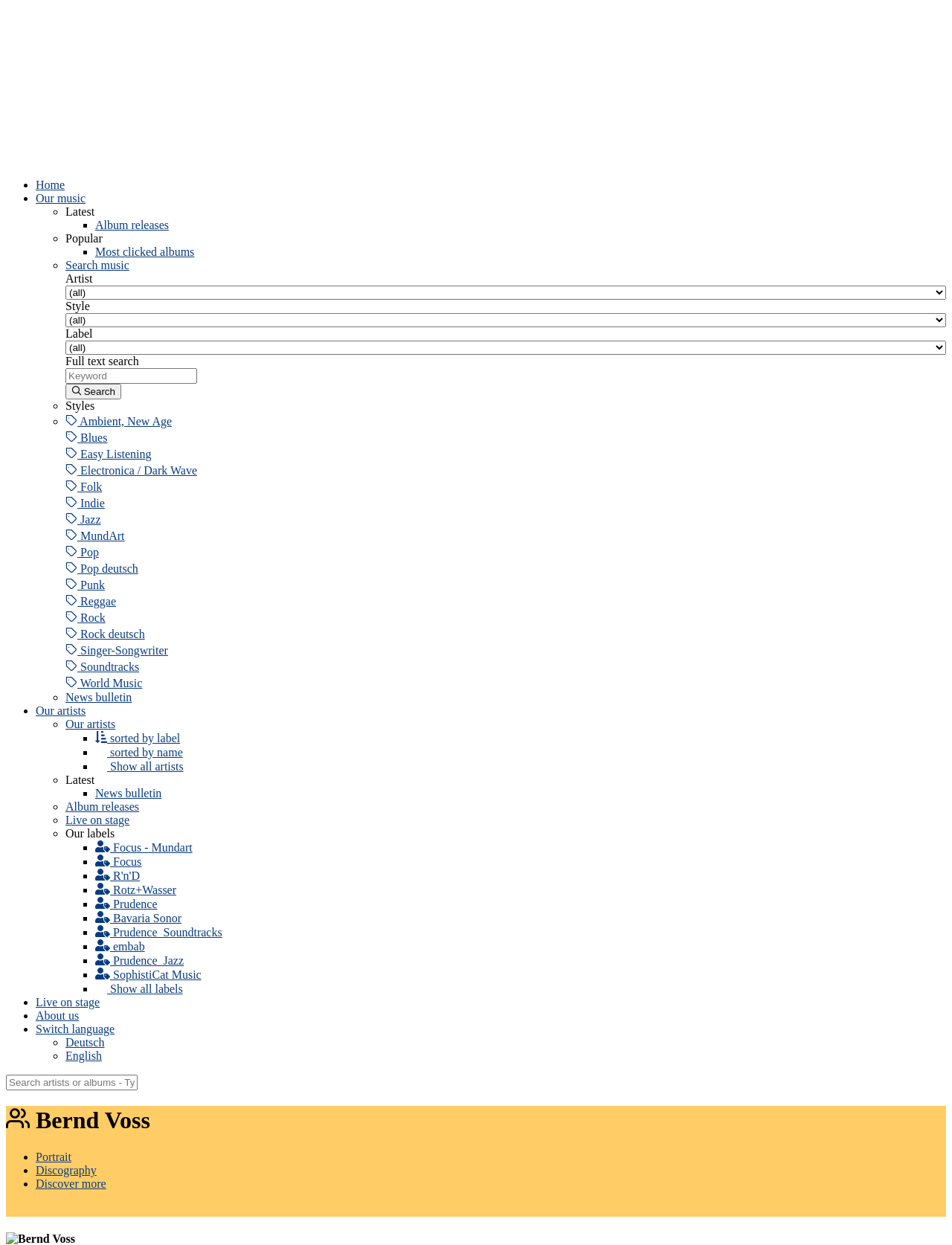Show me the bounding box coordinates of the clickable region to achieve the task as per the instruction: "View 'A Look at a Few Modern and Traditional Welsh Cuisine' post".

None